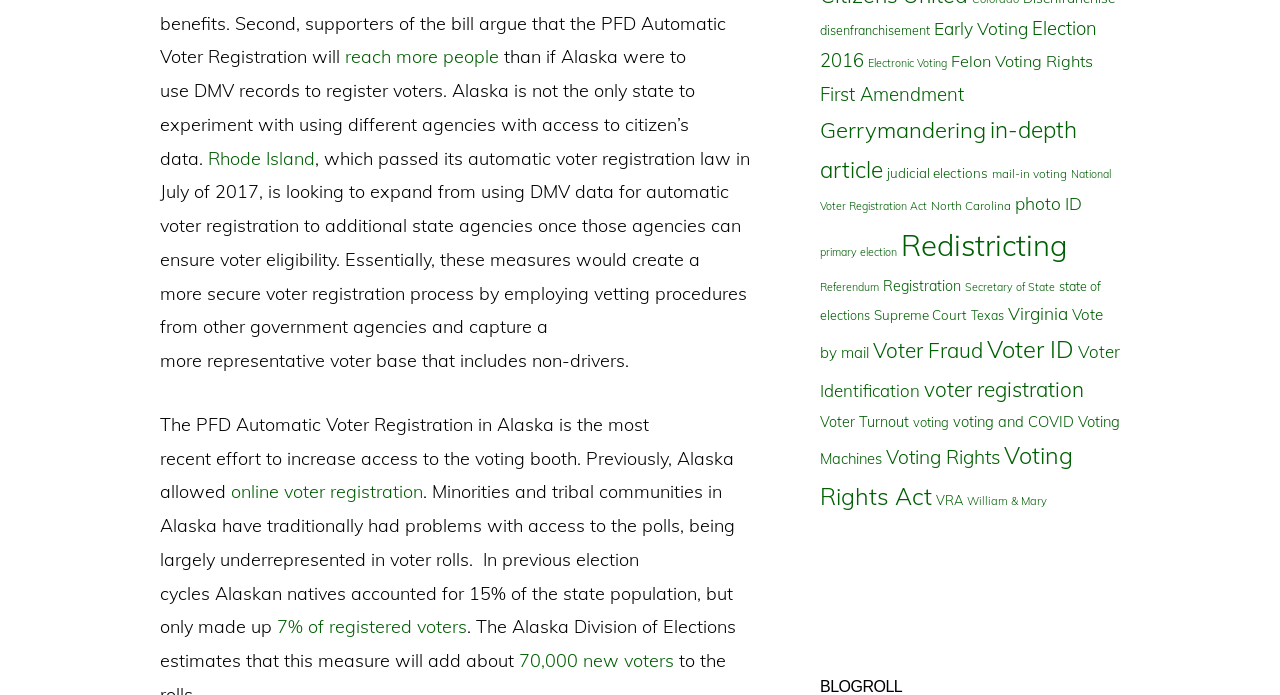Please pinpoint the bounding box coordinates for the region I should click to adhere to this instruction: "Click on 'reach more people'".

[0.27, 0.065, 0.39, 0.099]